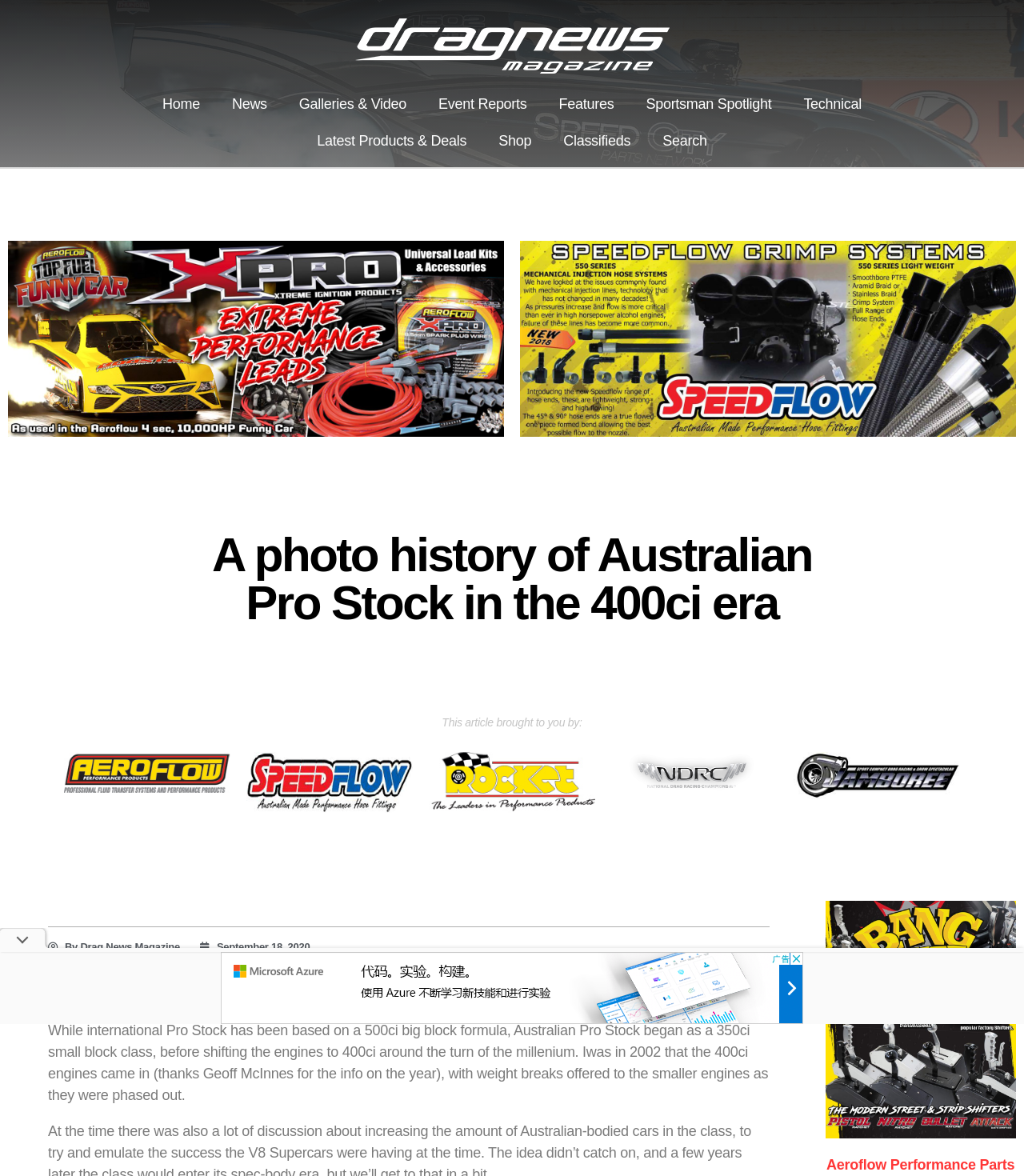Highlight the bounding box of the UI element that corresponds to this description: "Event Reports".

[0.412, 0.073, 0.53, 0.104]